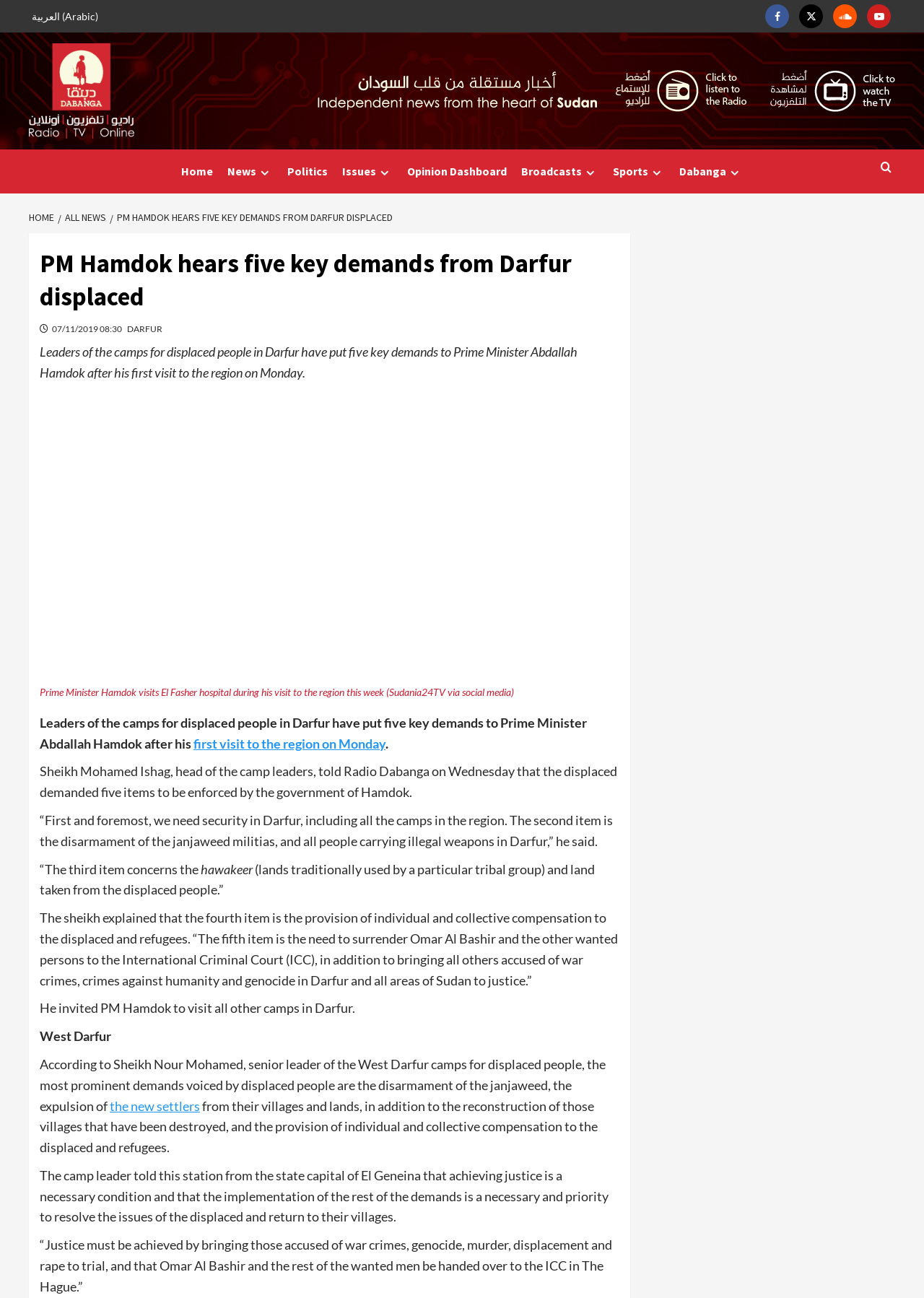Find the bounding box coordinates of the element to click in order to complete this instruction: "View the image of Prime Minister Hamdok visiting El Fasher hospital". The bounding box coordinates must be four float numbers between 0 and 1, denoted as [left, top, right, bottom].

[0.344, 0.054, 0.648, 0.086]